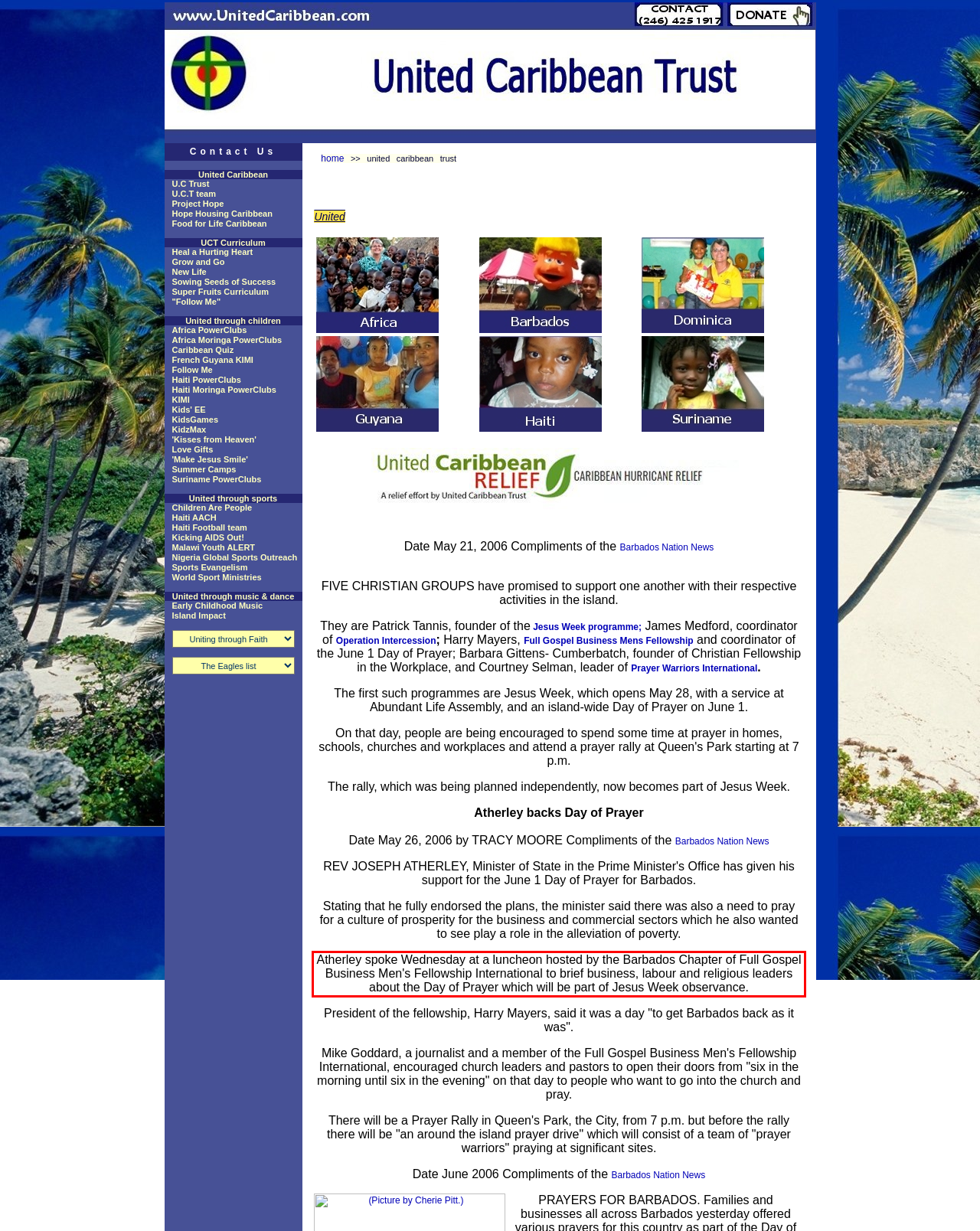Using OCR, extract the text content found within the red bounding box in the given webpage screenshot.

Atherley spoke Wednesday at a luncheon hosted by the Barbados Chapter of Full Gospel Business Men's Fellowship International to brief business, labour and religious leaders about the Day of Prayer which will be part of Jesus Week observance.